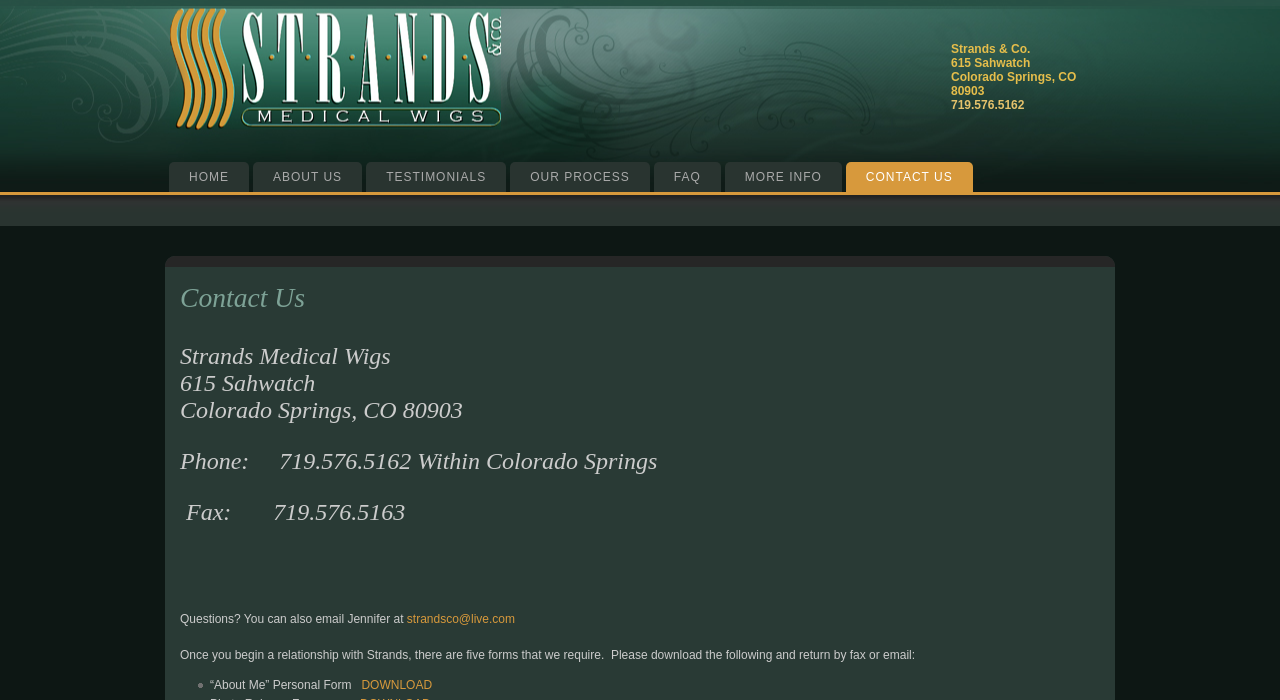Examine the image and give a thorough answer to the following question:
How many forms are required by Strands?

According to the webpage, once you begin a relationship with Strands, there are five forms that we require, as stated in the static text element.